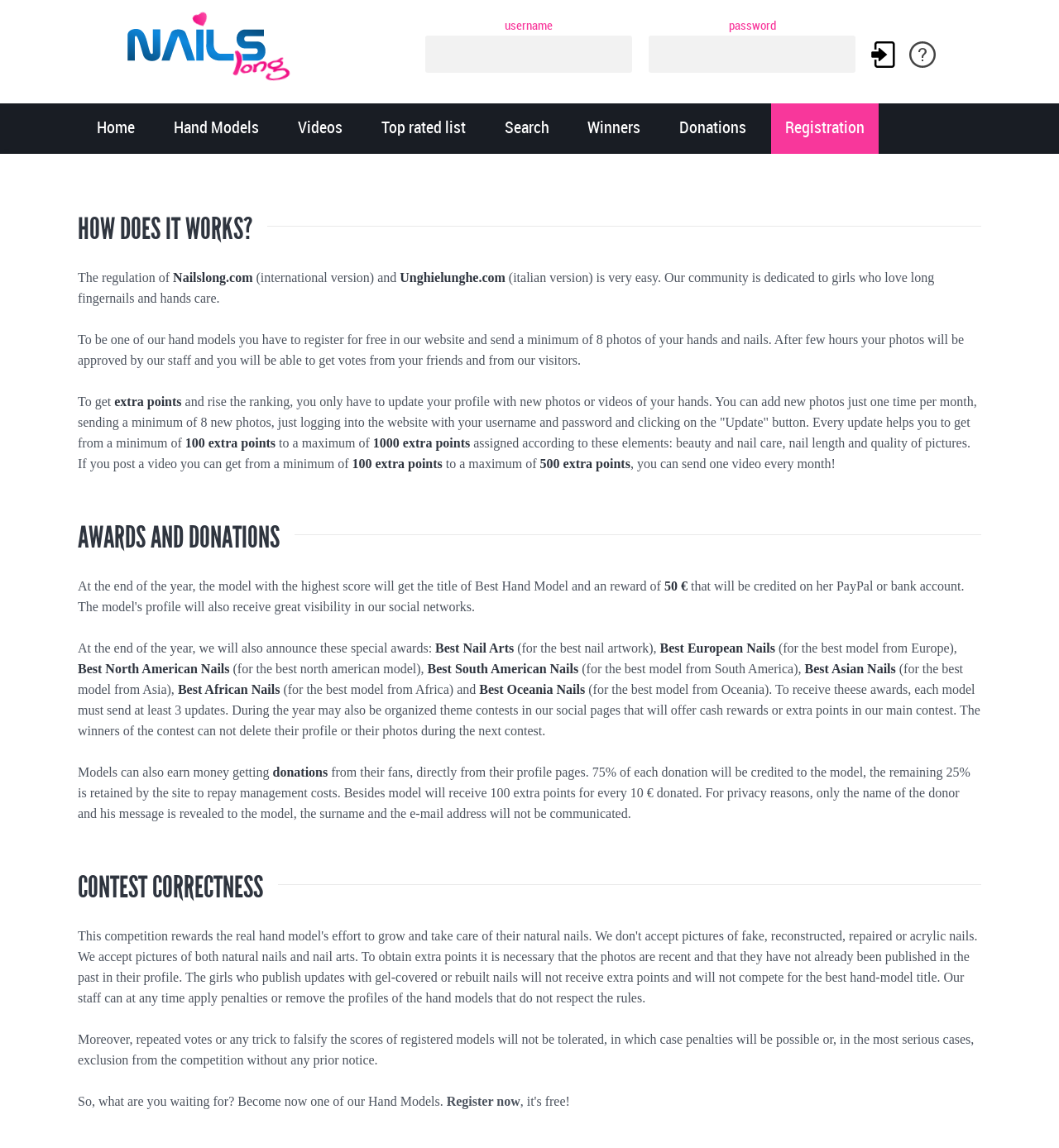Identify the bounding box of the HTML element described as: "title="Nailslong.com"".

[0.106, 0.032, 0.302, 0.044]